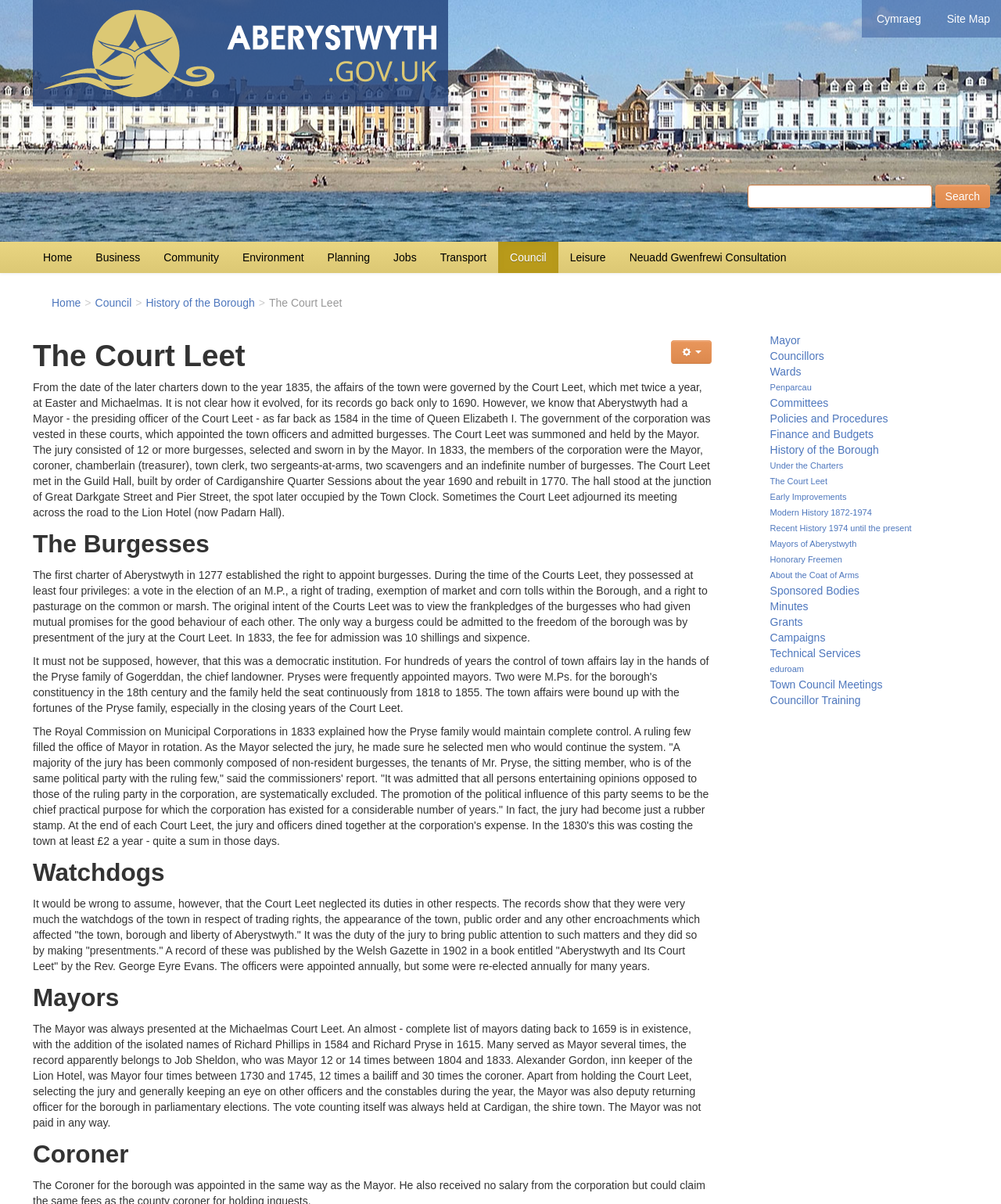Extract the main title from the webpage and generate its text.

The Court Leet